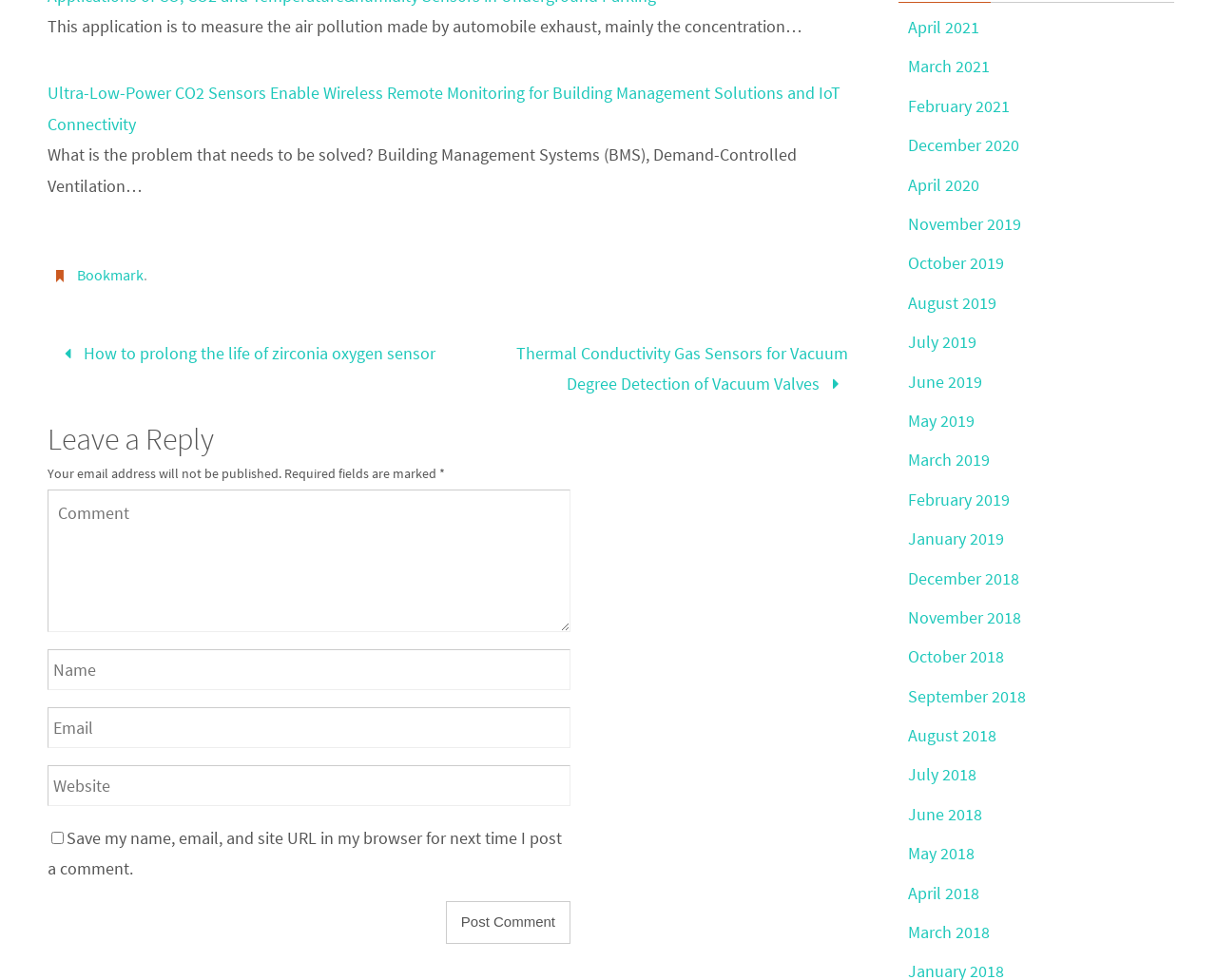What is the main topic of this webpage?
Please provide a comprehensive answer based on the details in the screenshot.

The main topic of this webpage is air pollution, specifically the concentration of pollutants in the air caused by automobile exhaust. This is evident from the first static text element, which describes the application's purpose as measuring air pollution made by automobile exhaust.